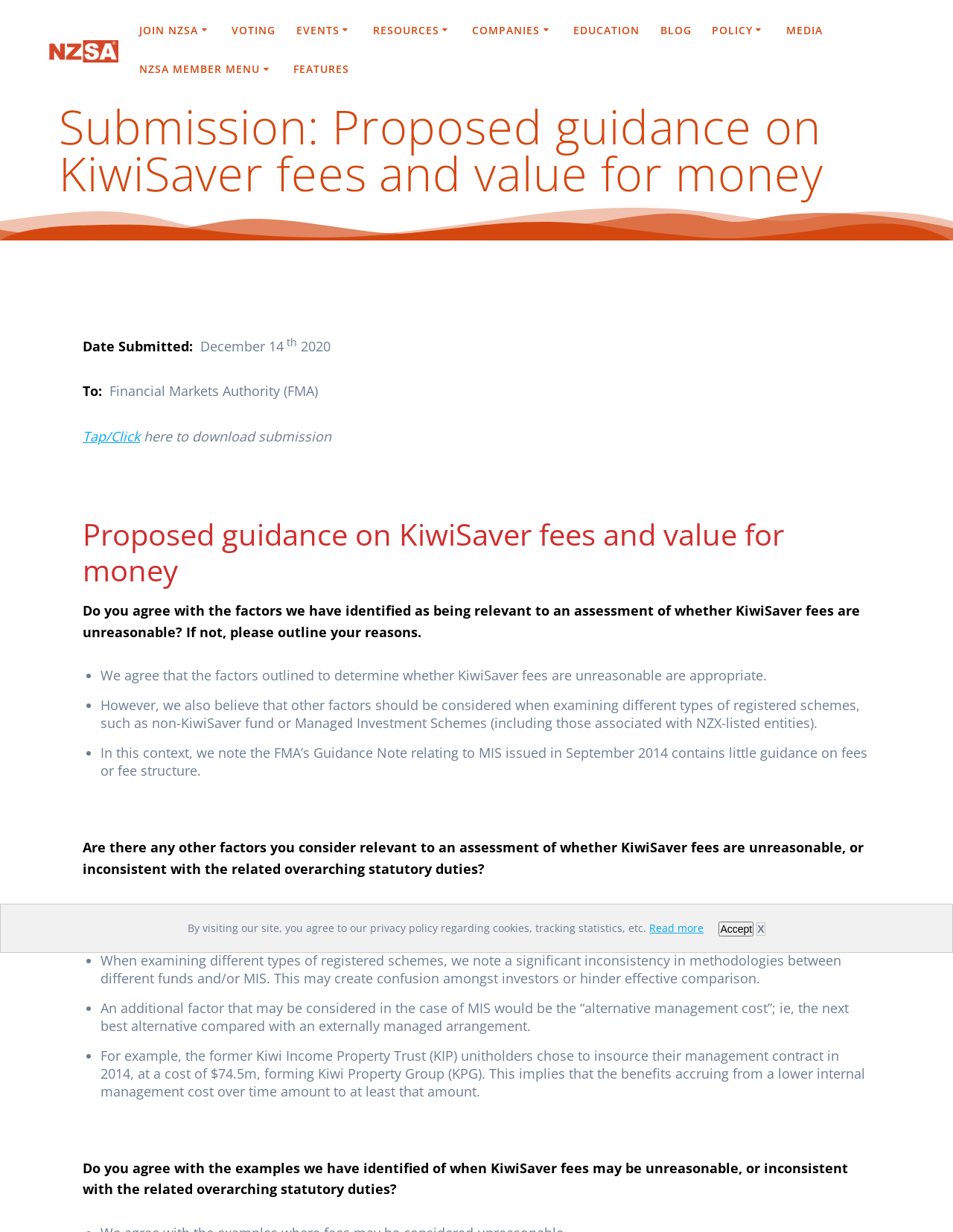Please determine the bounding box coordinates of the element to click on in order to accomplish the following task: "Sign In". Ensure the coordinates are four float numbers ranging from 0 to 1, i.e., [left, top, right, bottom].

[0.146, 0.073, 0.313, 0.098]